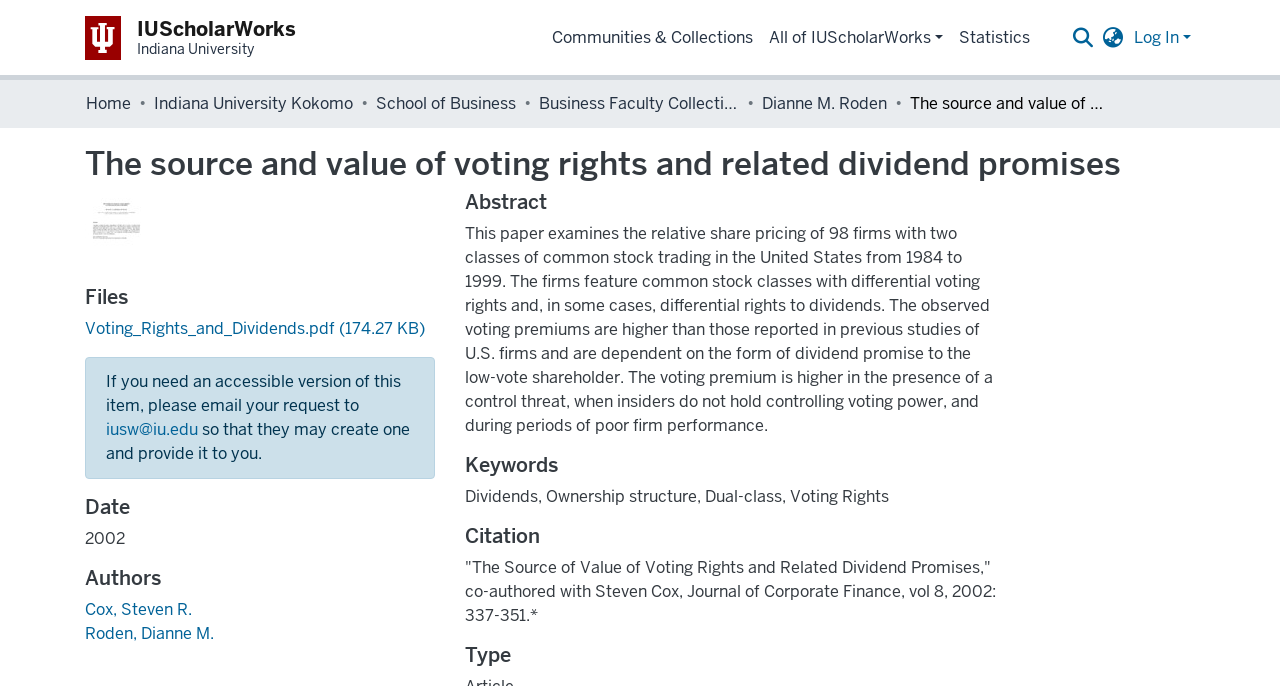Identify the bounding box coordinates of the element to click to follow this instruction: 'Contact the email for an accessible version'. Ensure the coordinates are four float values between 0 and 1, provided as [left, top, right, bottom].

[0.083, 0.611, 0.155, 0.642]